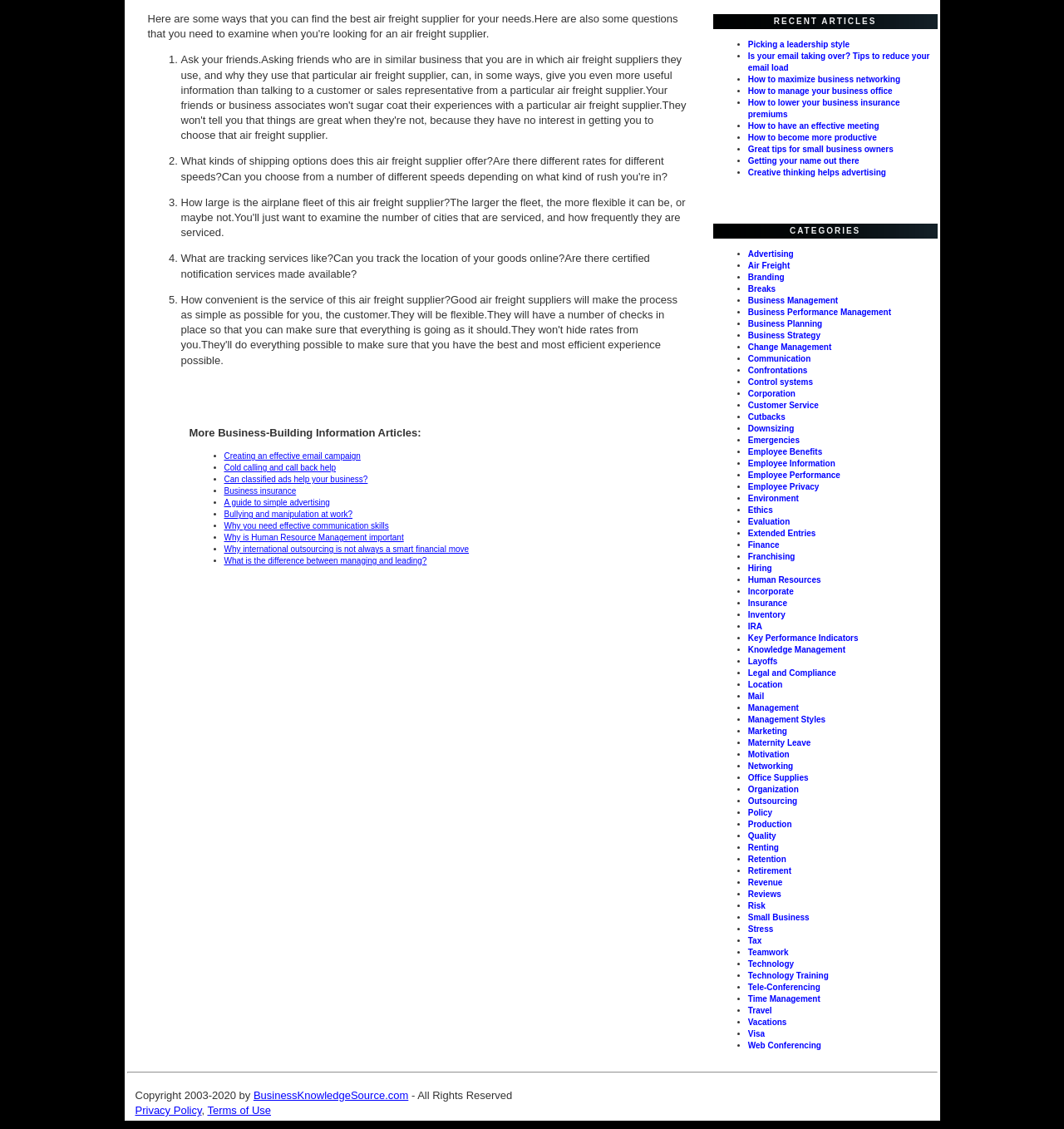How many recent articles are listed on the page?
Based on the visual information, provide a detailed and comprehensive answer.

The number of recent articles listed on the page is 10, which is determined by counting the ListMarker elements with OCR text '•' under the StaticText element with OCR text 'RECENT ARTICLES'.